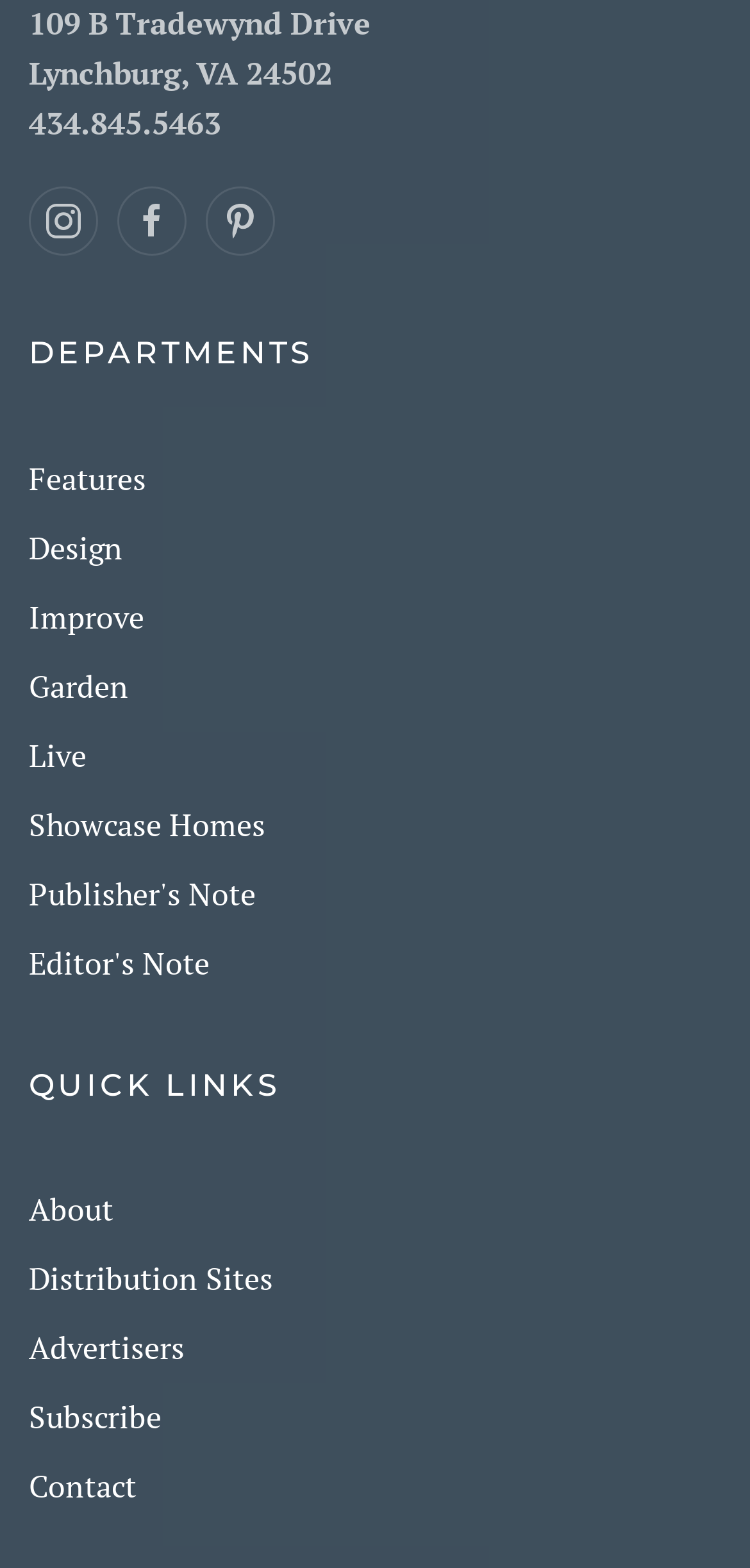Examine the image carefully and respond to the question with a detailed answer: 
How many links are under the 'DEPARTMENTS' heading?

I counted the links under the 'DEPARTMENTS' heading, which are 'Features', 'Design', 'Improve', 'Garden', 'Live', 'Showcase Homes', and 'Publisher's Note'. There are 7 links in total.